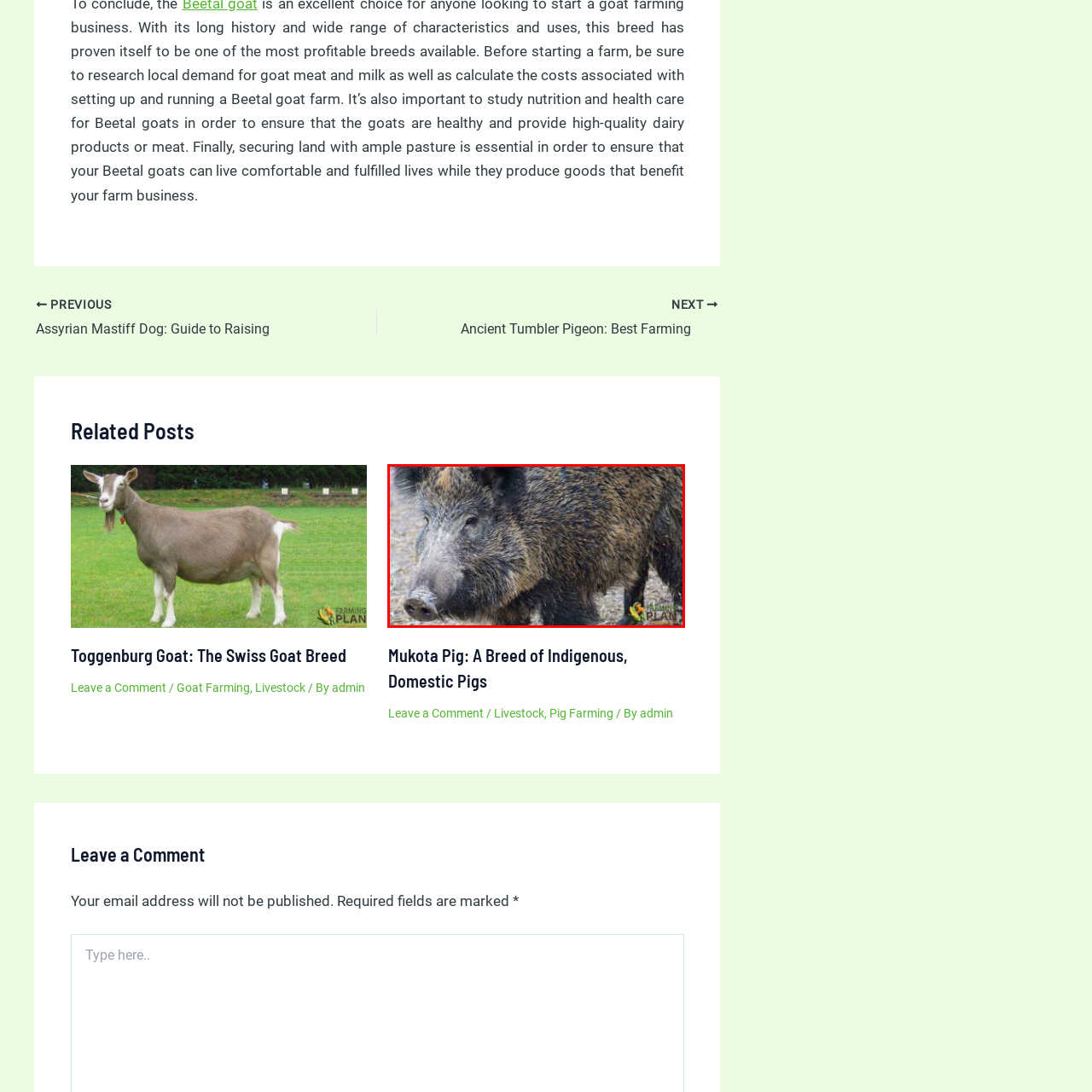What is the significance of Mukota pigs in farming?
Look closely at the portion of the image highlighted by the red bounding box and provide a comprehensive answer to the question.

According to the caption, Mukota pigs are valued for their adaptability and resilience in various environments, making them significant in traditional farming practices and livestock farming.